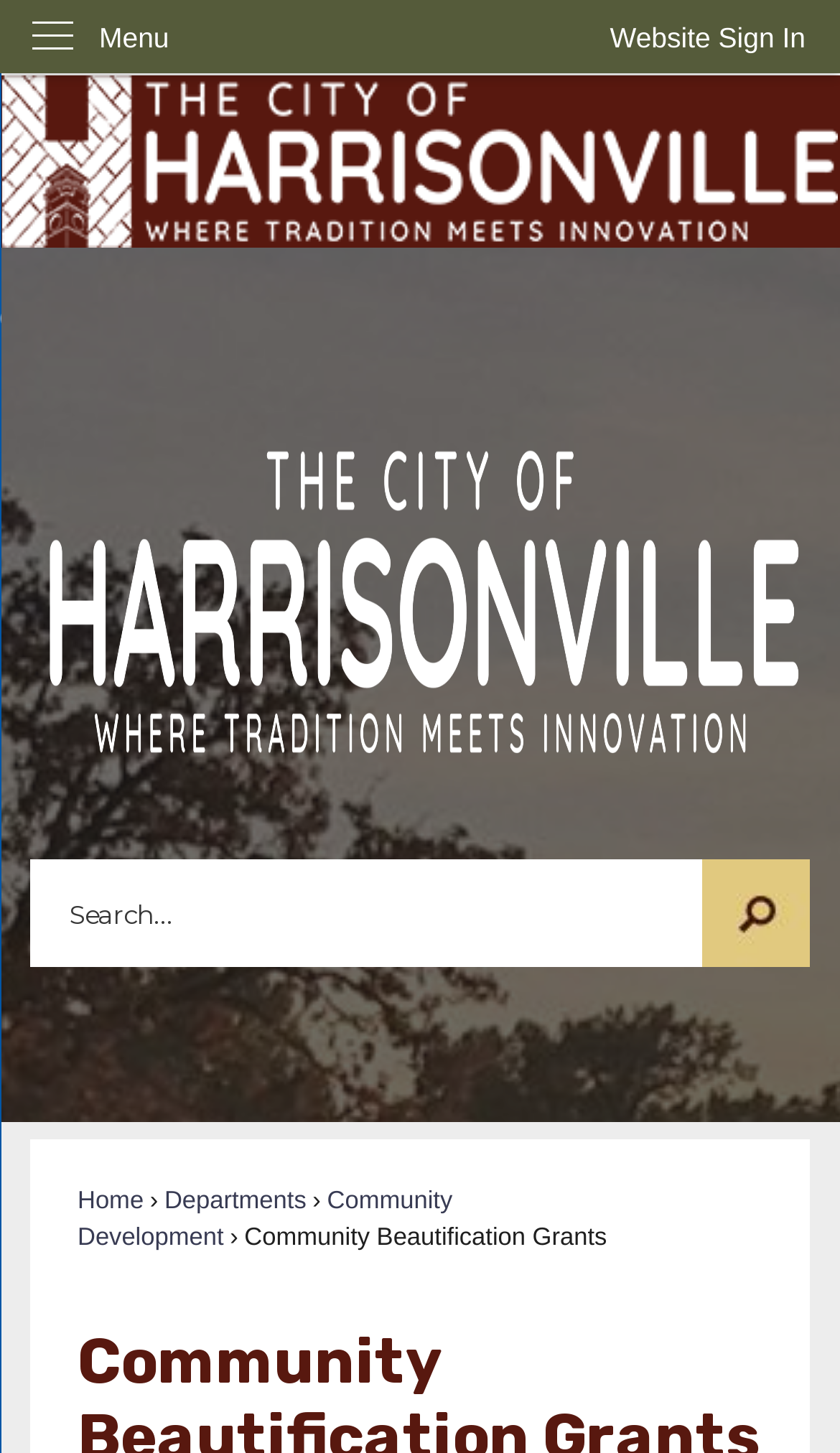Identify the bounding box coordinates of the area that should be clicked in order to complete the given instruction: "Search for something". The bounding box coordinates should be four float numbers between 0 and 1, i.e., [left, top, right, bottom].

[0.037, 0.592, 0.963, 0.666]